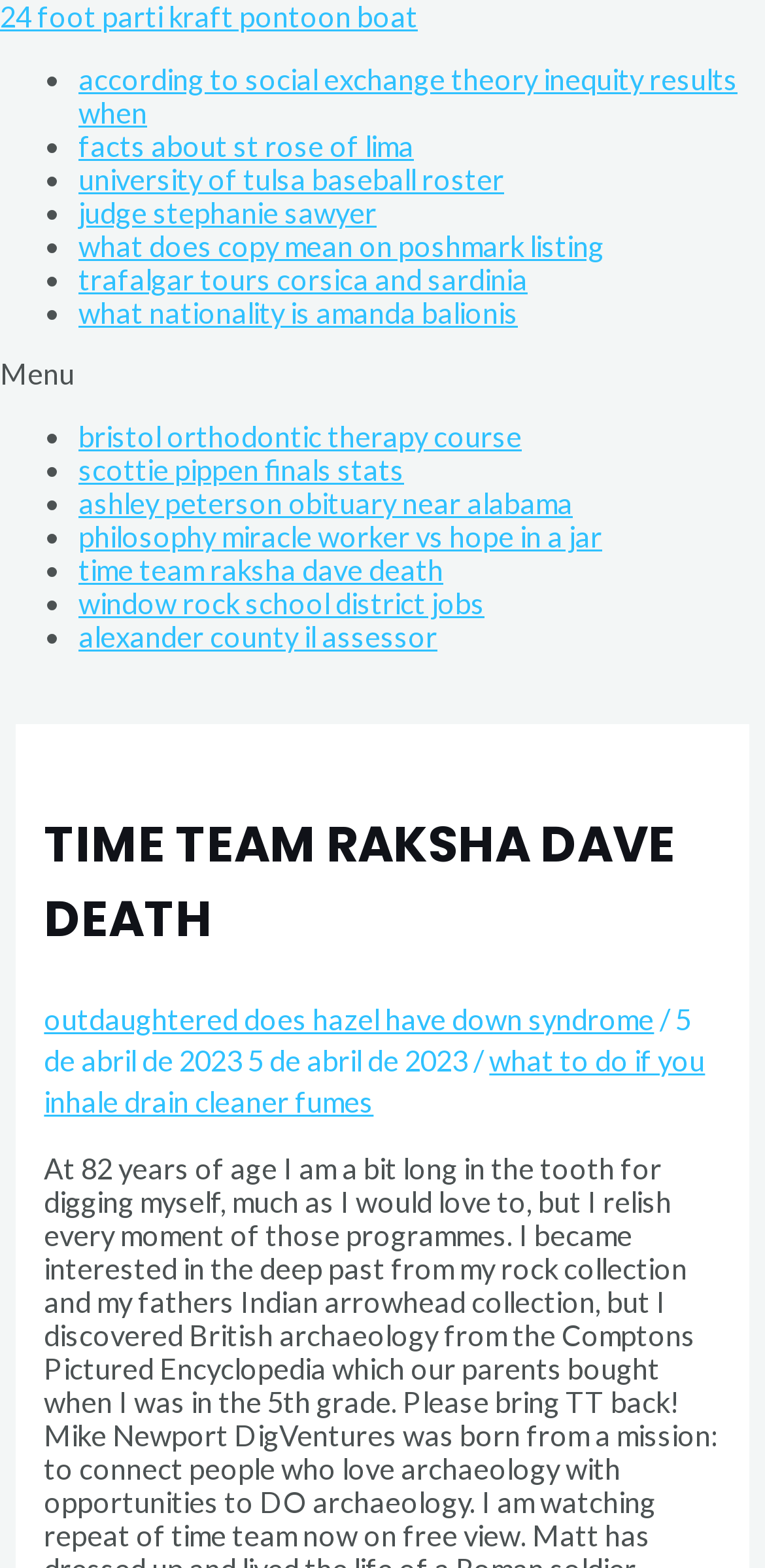Please determine the bounding box coordinates, formatted as (top-left x, top-left y, bottom-right x, bottom-right y), with all values as floating point numbers between 0 and 1. Identify the bounding box of the region described as: Menu

[0.0, 0.228, 1.0, 0.249]